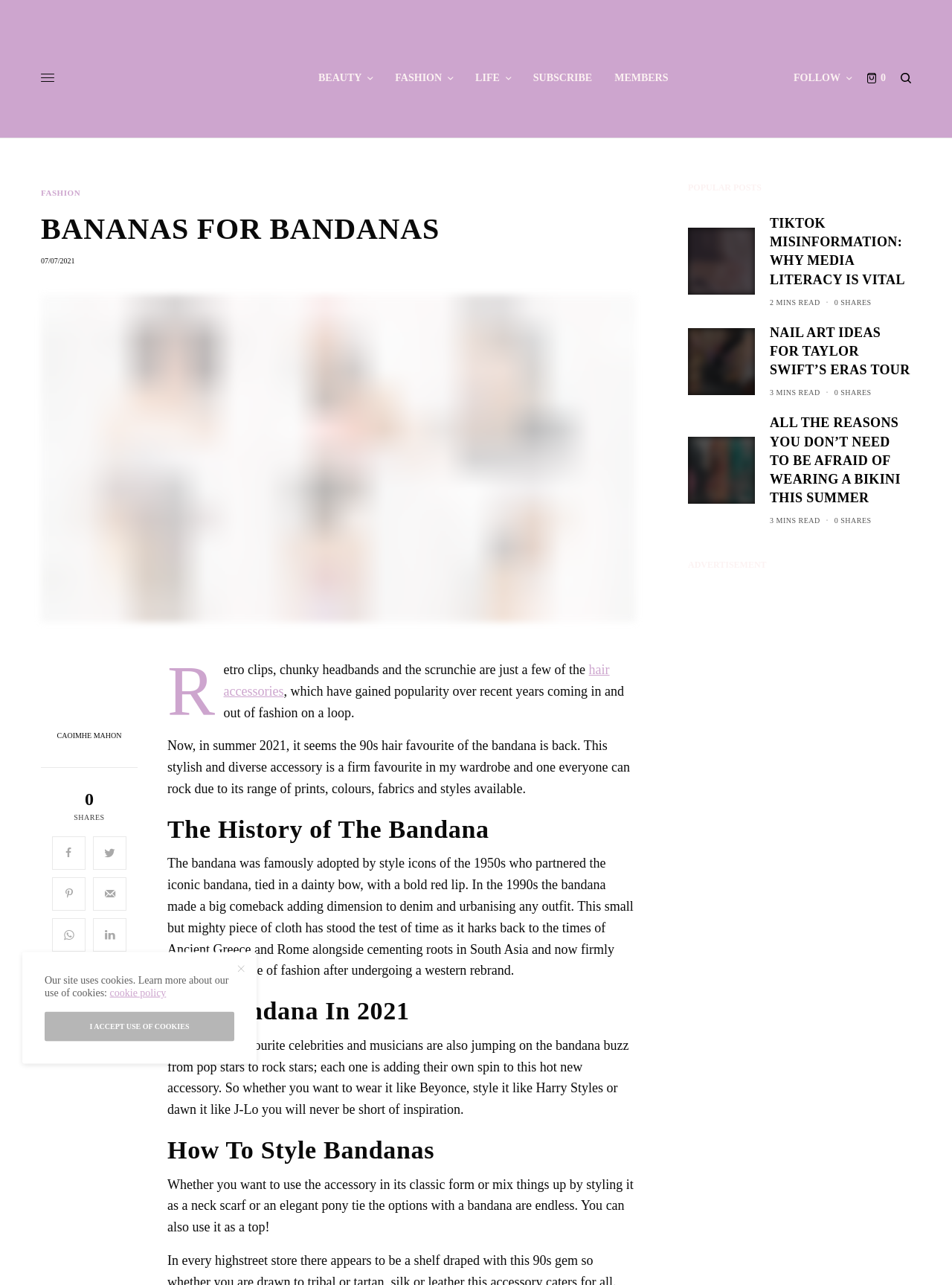Locate the bounding box coordinates of the element's region that should be clicked to carry out the following instruction: "Click on the 'FASHION' link". The coordinates need to be four float numbers between 0 and 1, i.e., [left, top, right, bottom].

[0.415, 0.014, 0.476, 0.107]